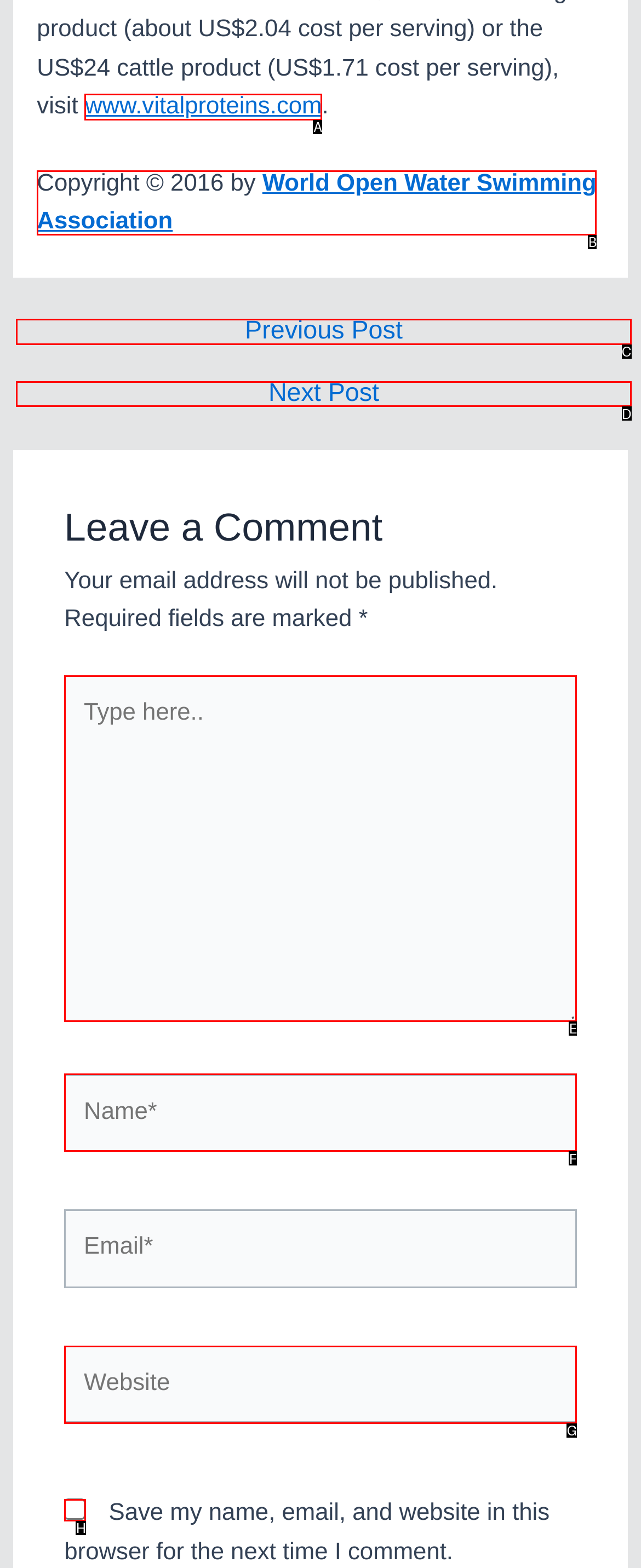Identify which lettered option completes the task: Select slide 2. Provide the letter of the correct choice.

None